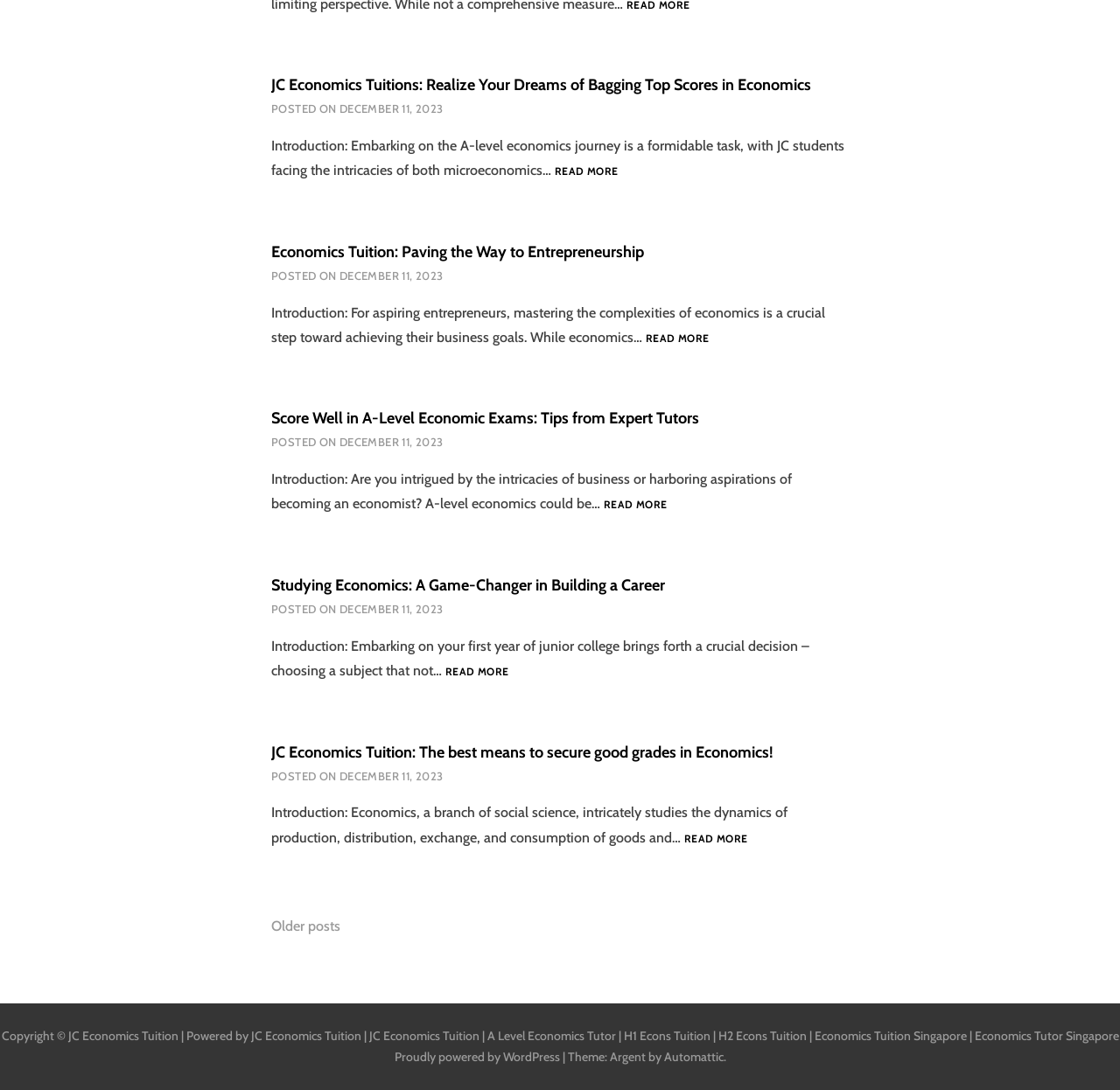What is the date of the posts?
Use the information from the image to give a detailed answer to the question.

Each article has a 'POSTED ON' label followed by the date 'DECEMBER 11, 2023', indicating that all the posts were made on this date.